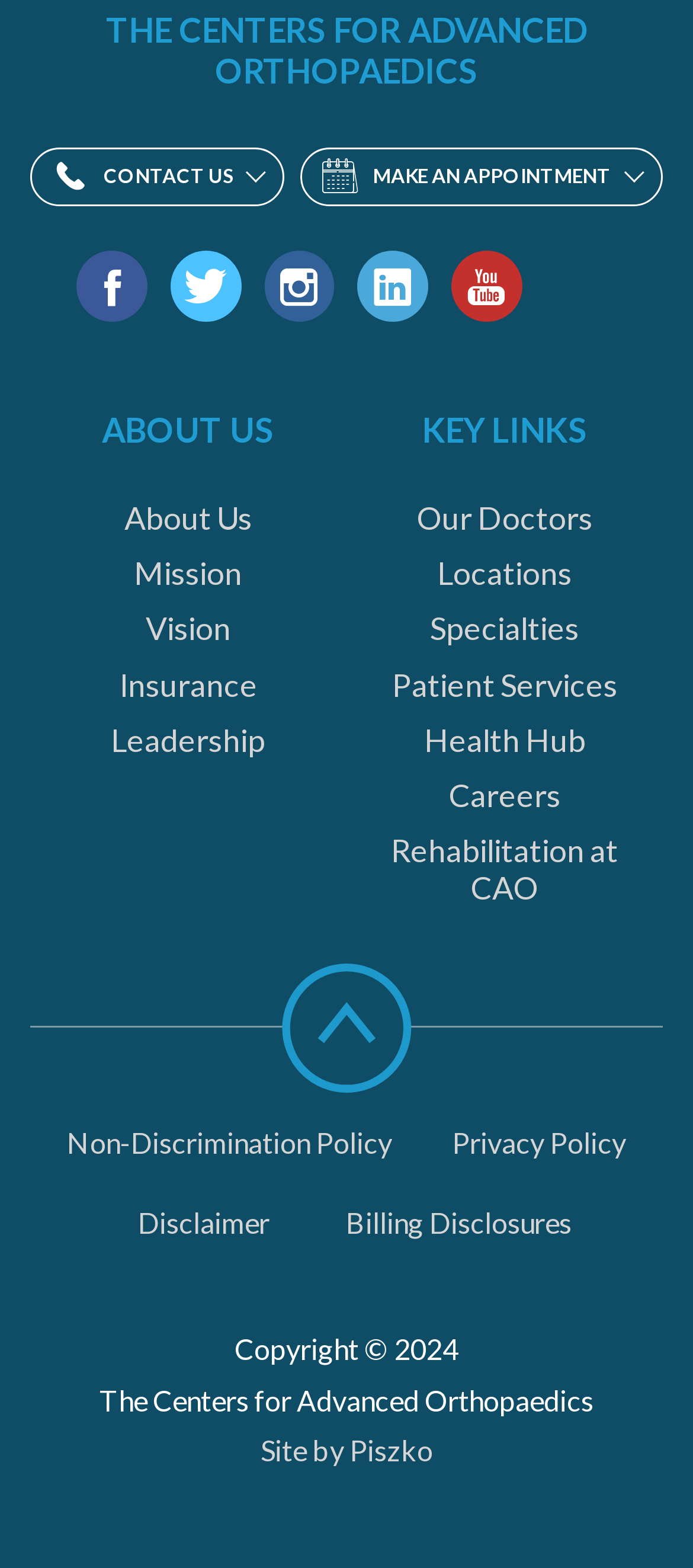Please find the bounding box coordinates of the section that needs to be clicked to achieve this instruction: "Learn about our mission".

[0.147, 0.354, 0.396, 0.378]